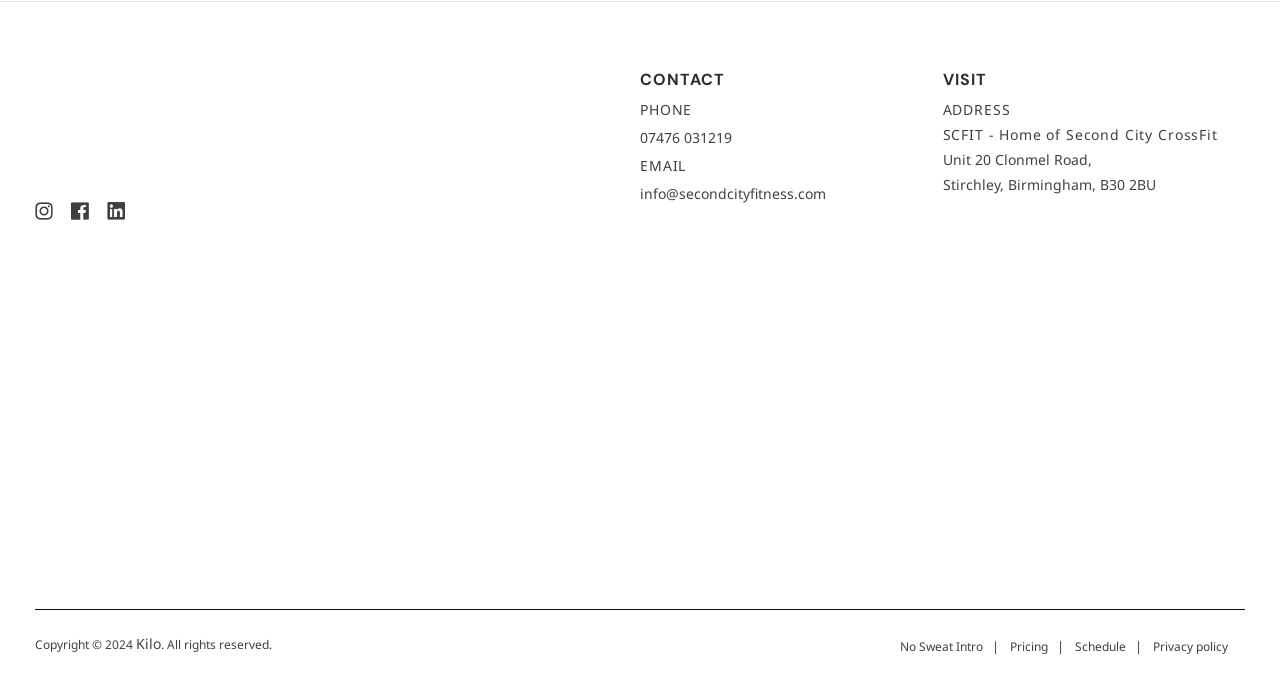Using the provided element description, identify the bounding box coordinates as (top-left x, top-left y, bottom-right x, bottom-right y). Ensure all values are between 0 and 1. Description: No Sweat Intro

[0.695, 0.921, 0.781, 0.957]